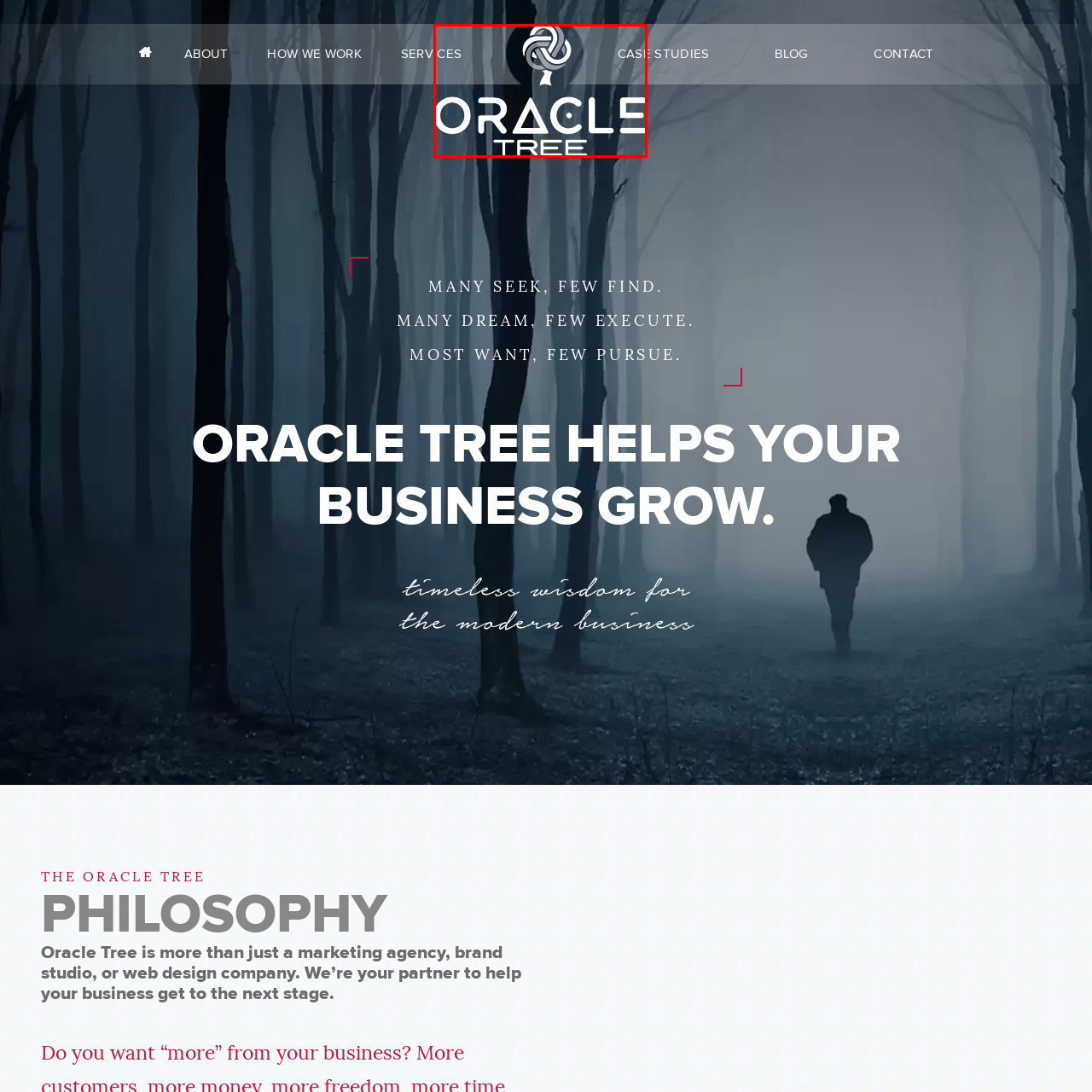Examine the image within the red box and give a concise answer to this question using a single word or short phrase: 
What is the theme of the background design?

Nature